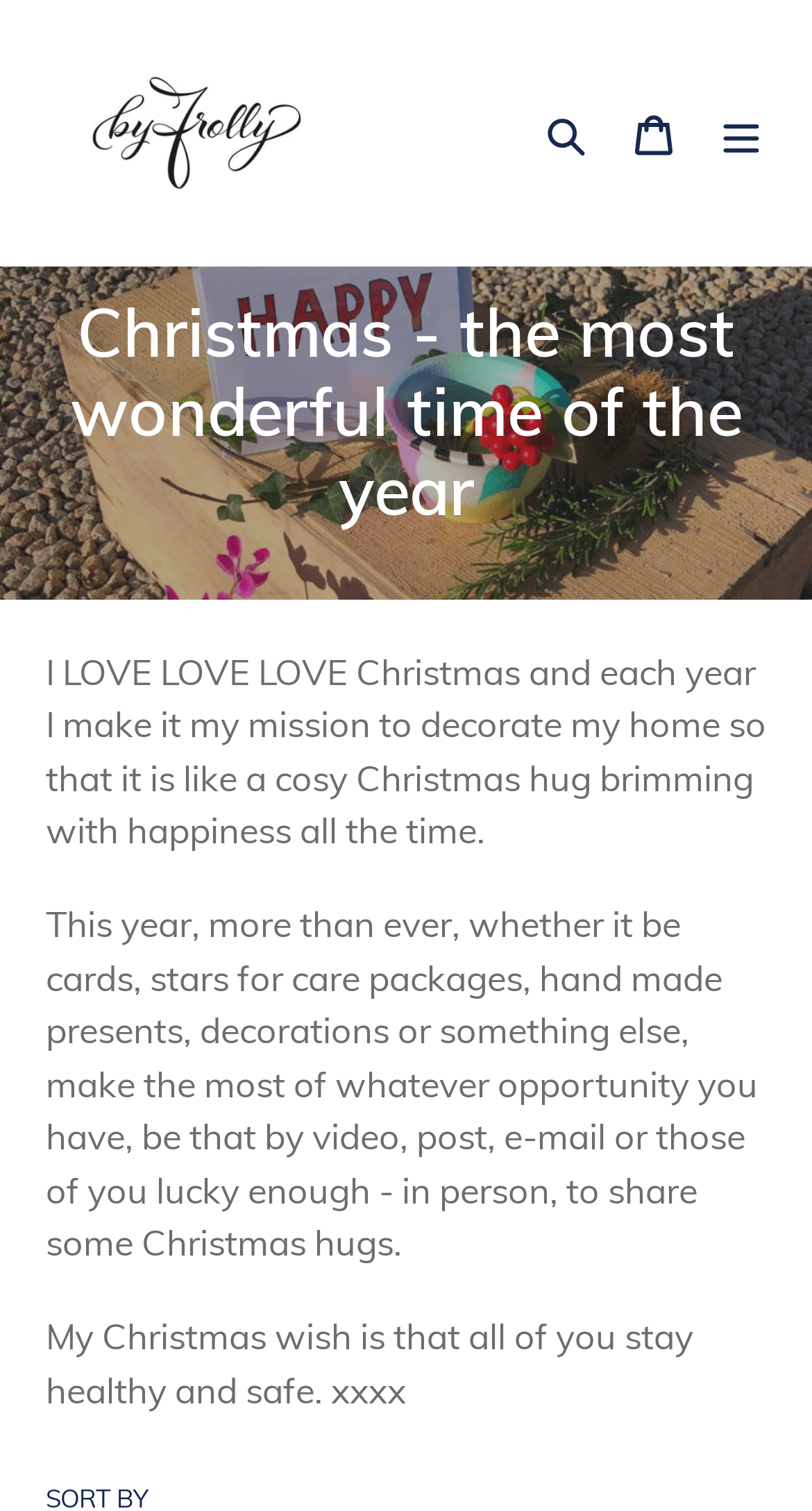Give a one-word or short phrase answer to the question: 
What is the author's attitude towards Christmas?

Positive